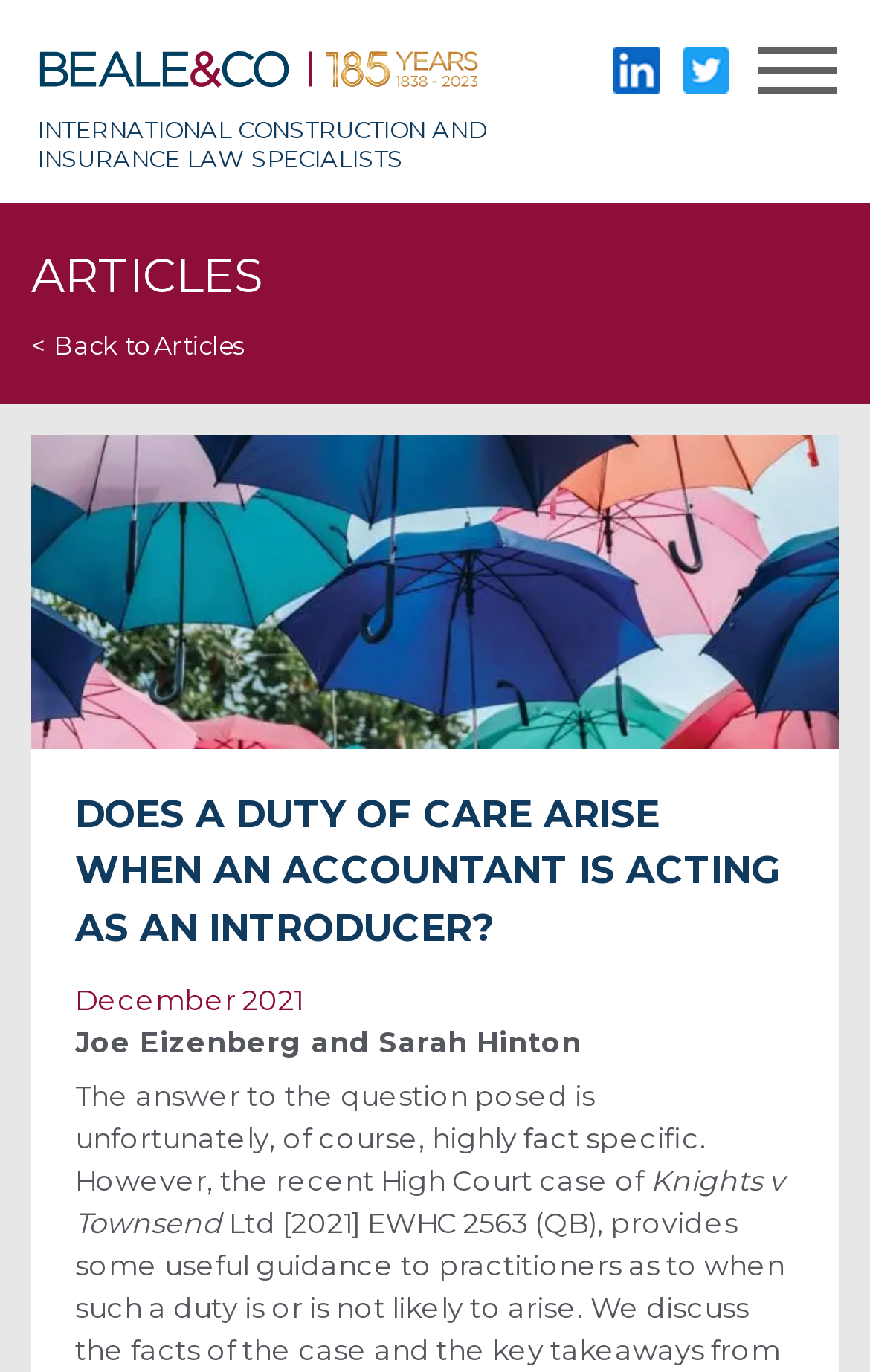Provide the bounding box coordinates of the HTML element described by the text: "LinkedIn". The coordinates should be in the format [left, top, right, bottom] with values between 0 and 1.

[0.706, 0.034, 0.76, 0.068]